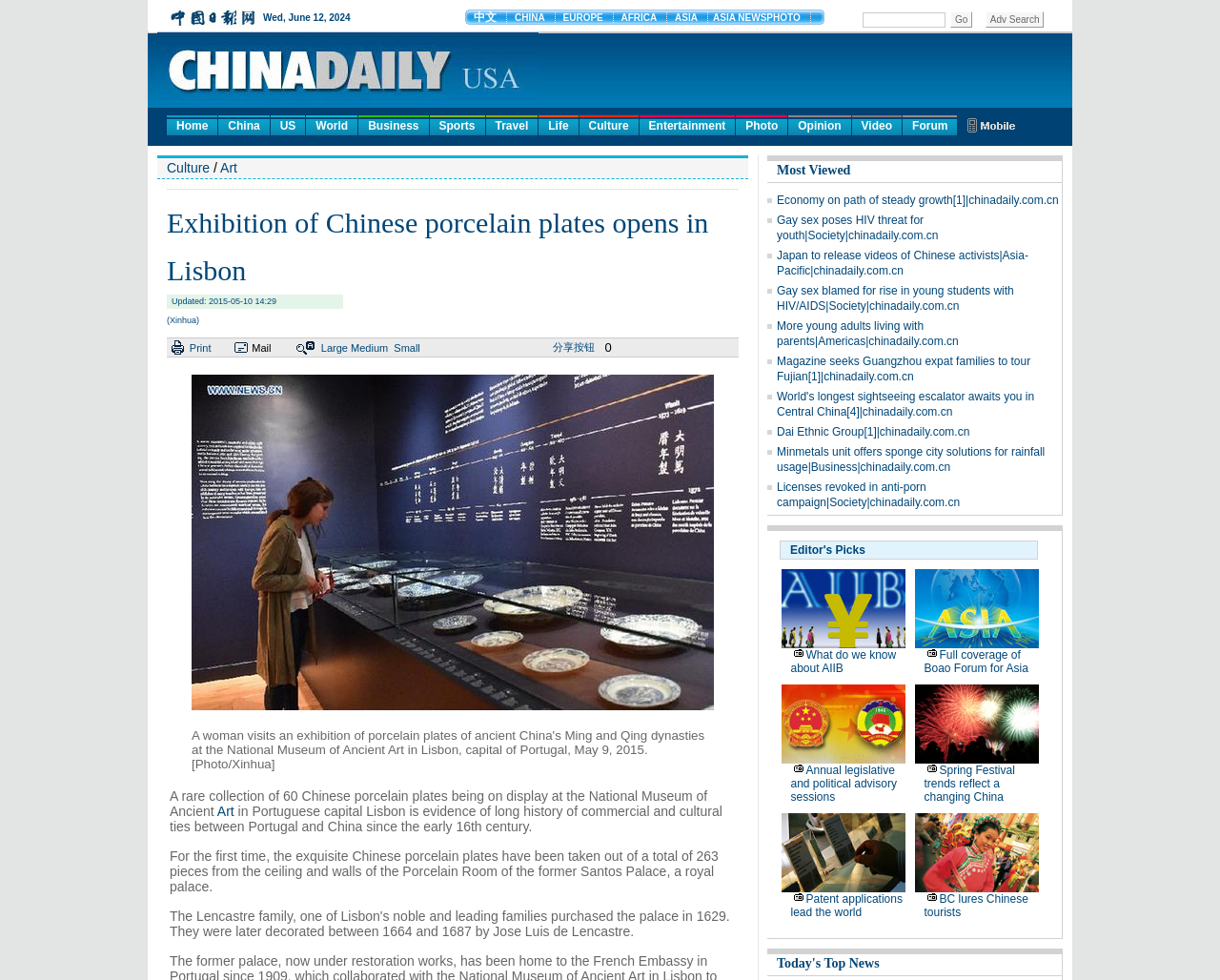Identify the bounding box coordinates for the region of the element that should be clicked to carry out the instruction: "Open the 'Exhibition of Chinese porcelain plates opens in Lisbon' article". The bounding box coordinates should be four float numbers between 0 and 1, i.e., [left, top, right, bottom].

[0.157, 0.54, 0.585, 0.556]